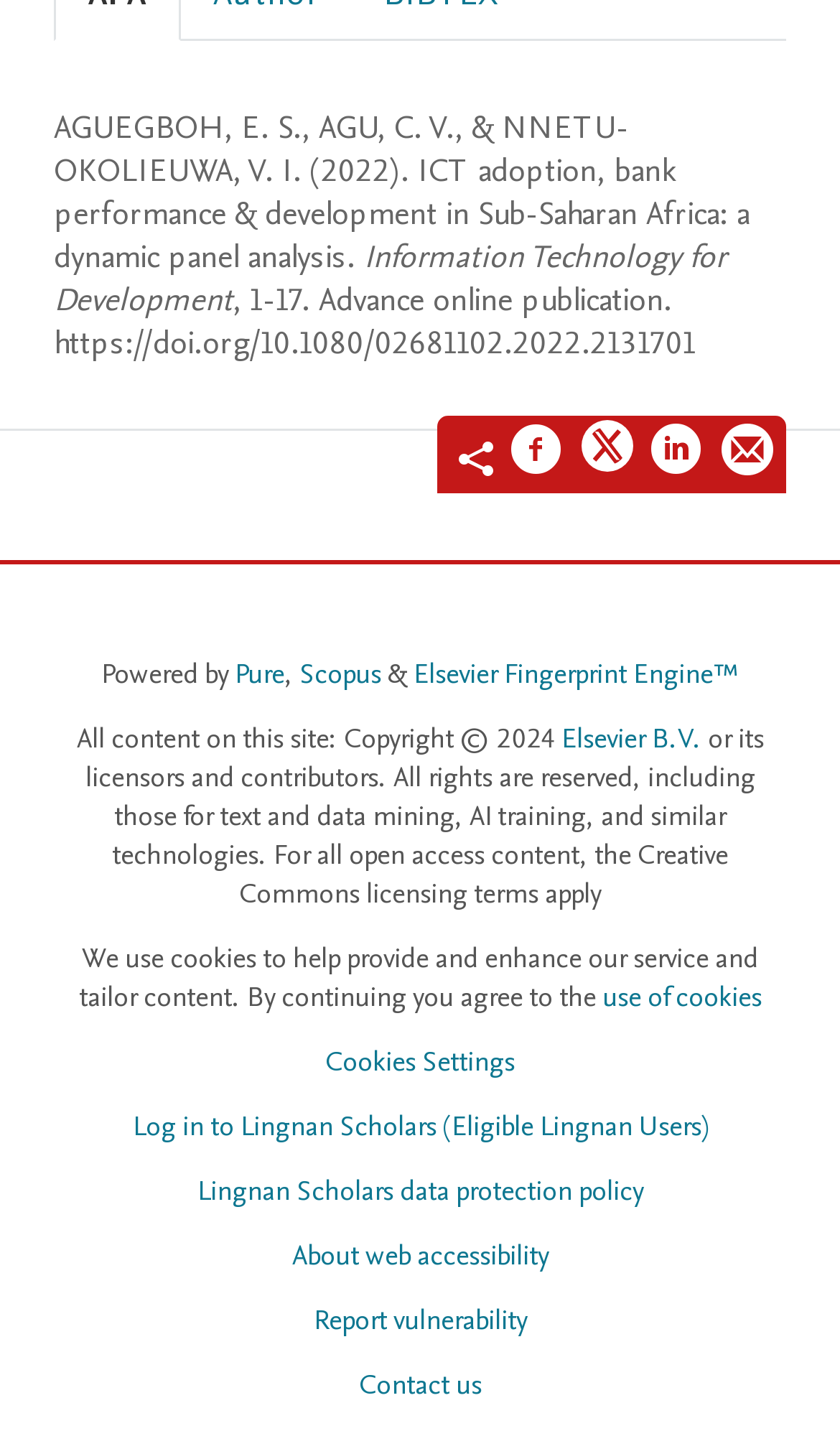Identify the bounding box coordinates of the clickable region necessary to fulfill the following instruction: "Share by email". The bounding box coordinates should be four float numbers between 0 and 1, i.e., [left, top, right, bottom].

[0.859, 0.295, 0.921, 0.341]